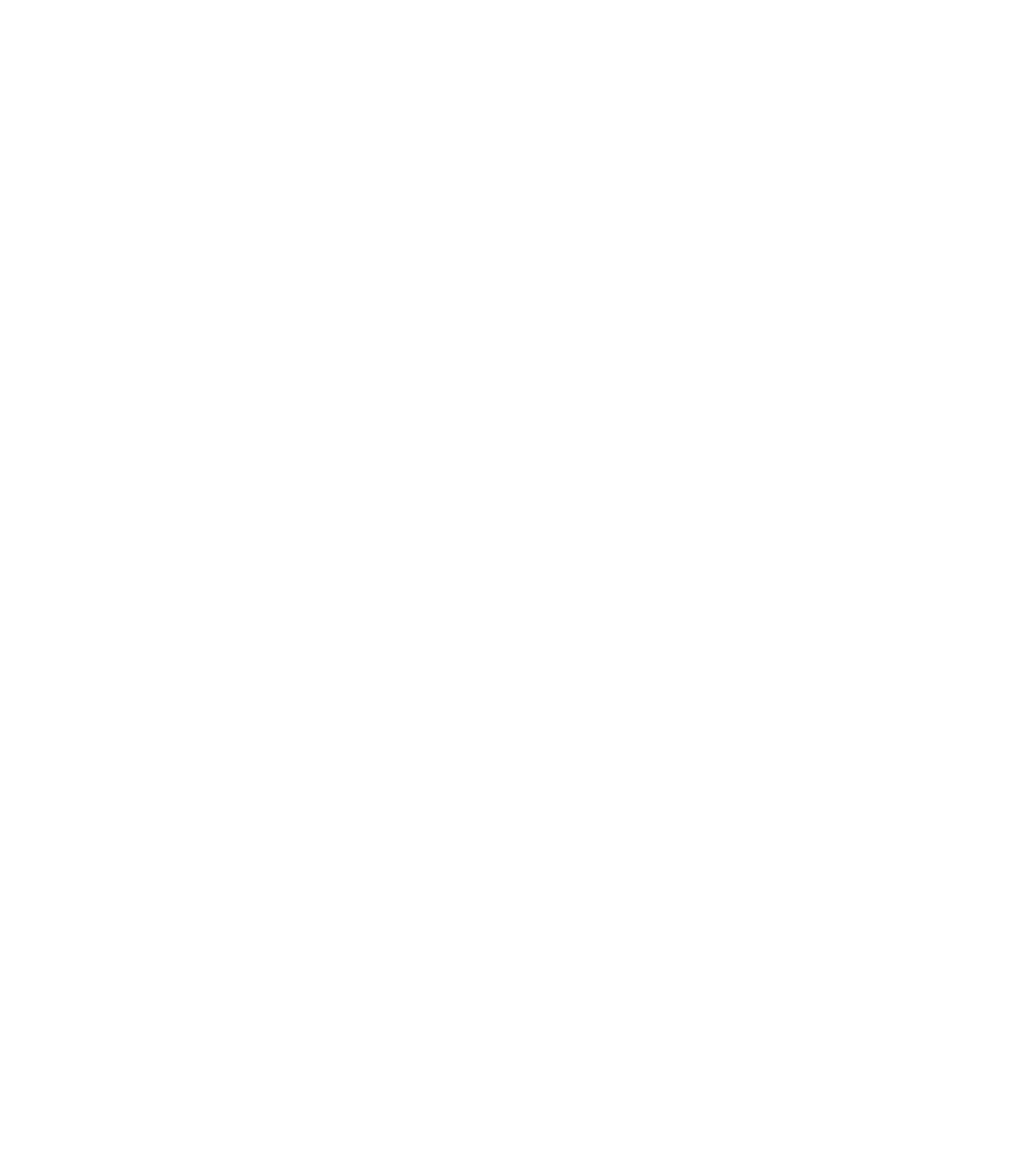What is the ceremony that involves singing and dancing?
Please give a detailed and elaborate answer to the question.

According to the text, 'If you are lucky enough to be invited to a marae as a guest, you must first be welcomed officially, in a ceremony known as powhiri.' Therefore, the answer is powhiri.